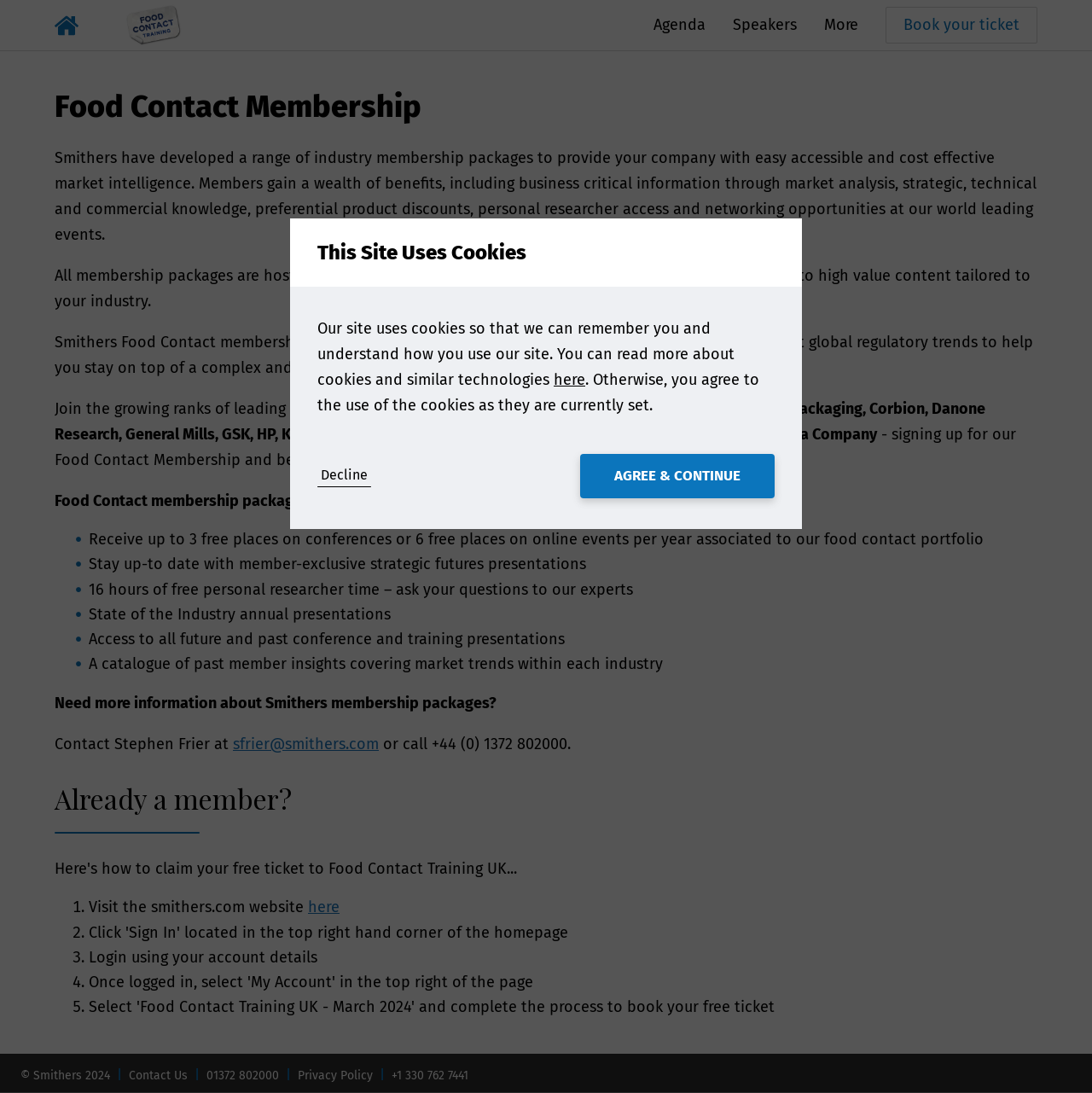Elaborate on the information and visuals displayed on the webpage.

The webpage is about Food Contact Training UK and its membership program. At the top, there are several links, including "Home", "Event Home", "Agenda", "Speakers", "More", and "Book your ticket", which are positioned horizontally across the page. Below these links, there is a heading that reads "Food Contact Membership".

The main content of the page is divided into sections. The first section describes the benefits of the membership program, including access to market intelligence, business-critical information, and networking opportunities. This section consists of several paragraphs of text.

The next section highlights the features of the Food Contact membership package, including free places on conferences or online events, member-exclusive strategic futures presentations, free personal researcher time, and access to past conference and training presentations. This section is presented in a list format with bullet points.

Following this, there is a section that asks if the user needs more information about Smithers membership packages, with contact information provided for Stephen Frier.

Below this, there is a heading that reads "Already a member?" with a list of instructions on how to access the smithers.com website.

At the bottom of the page, there are several links, including "© Smithers 2024", "Contact Us", "Privacy Policy", and phone numbers for the UK and US. There is also a notification that the site uses cookies, with a brief description and links to read more or agree to the use of cookies. Two buttons, "Decline" and "AGREE & CONTINUE", are provided to manage cookie settings.